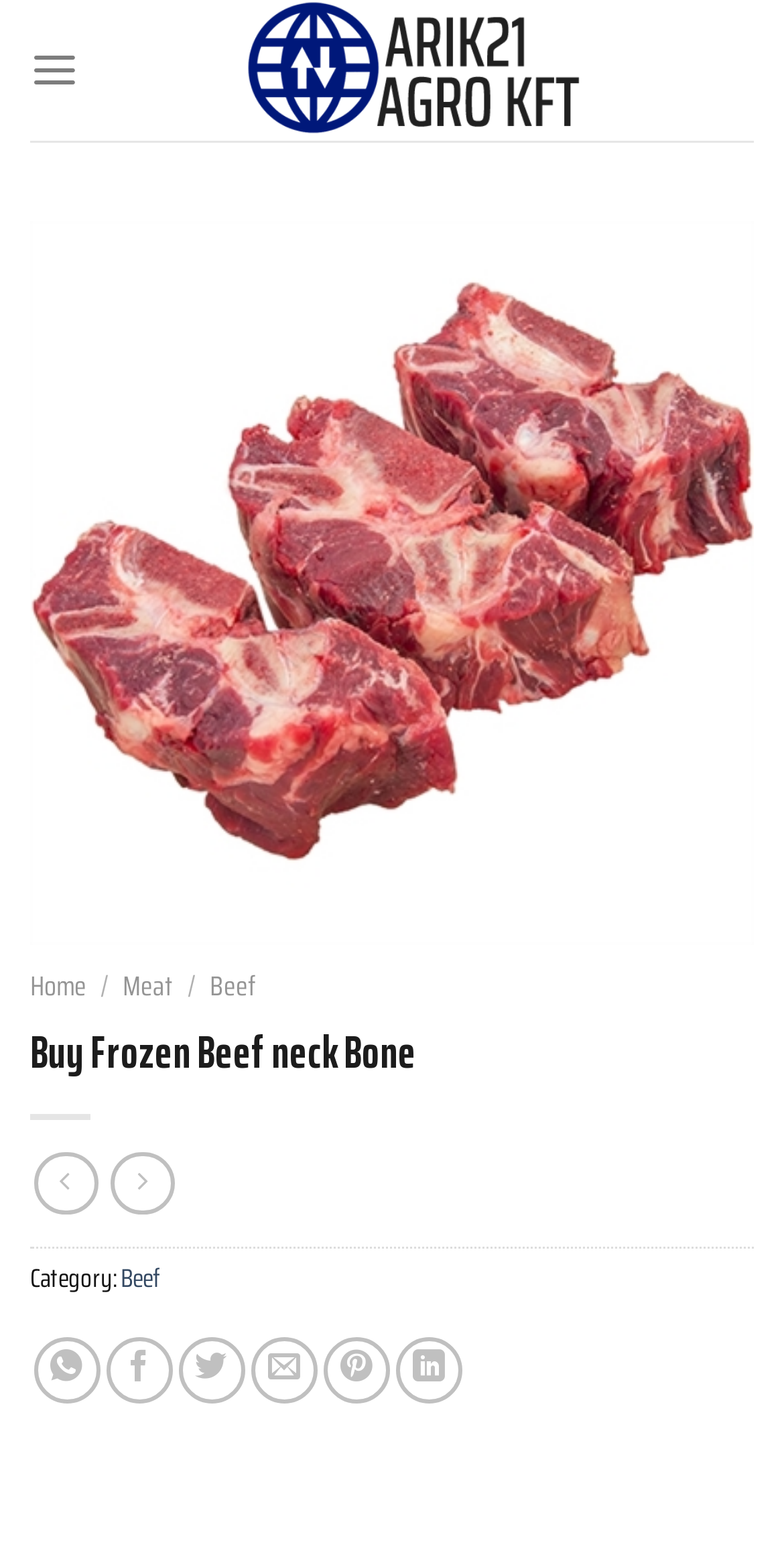Determine the bounding box coordinates for the HTML element mentioned in the following description: "Meat". The coordinates should be a list of four floats ranging from 0 to 1, represented as [left, top, right, bottom].

[0.157, 0.621, 0.221, 0.648]